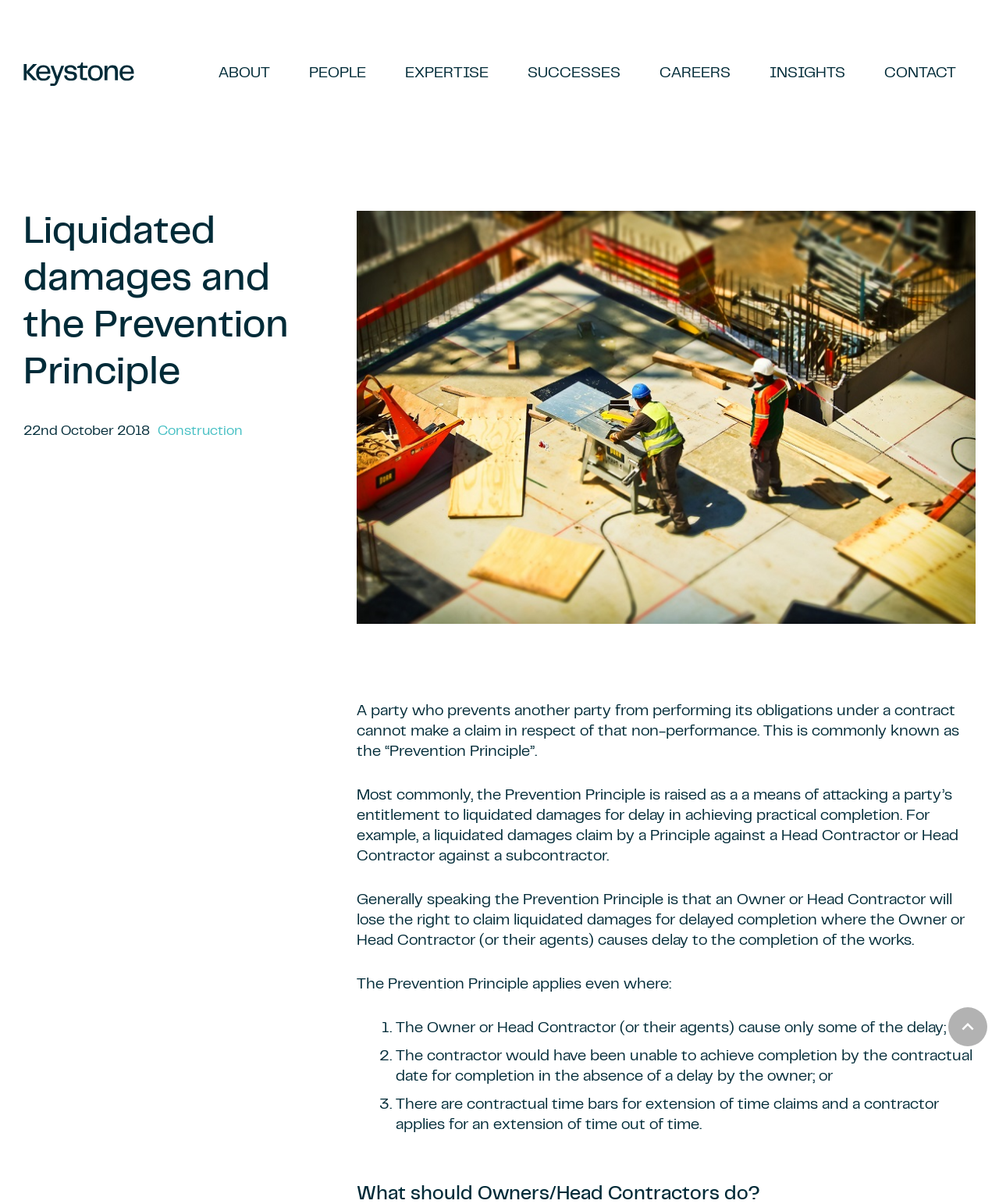How many points are mentioned where the Prevention Principle applies?
Using the visual information, answer the question in a single word or phrase.

3